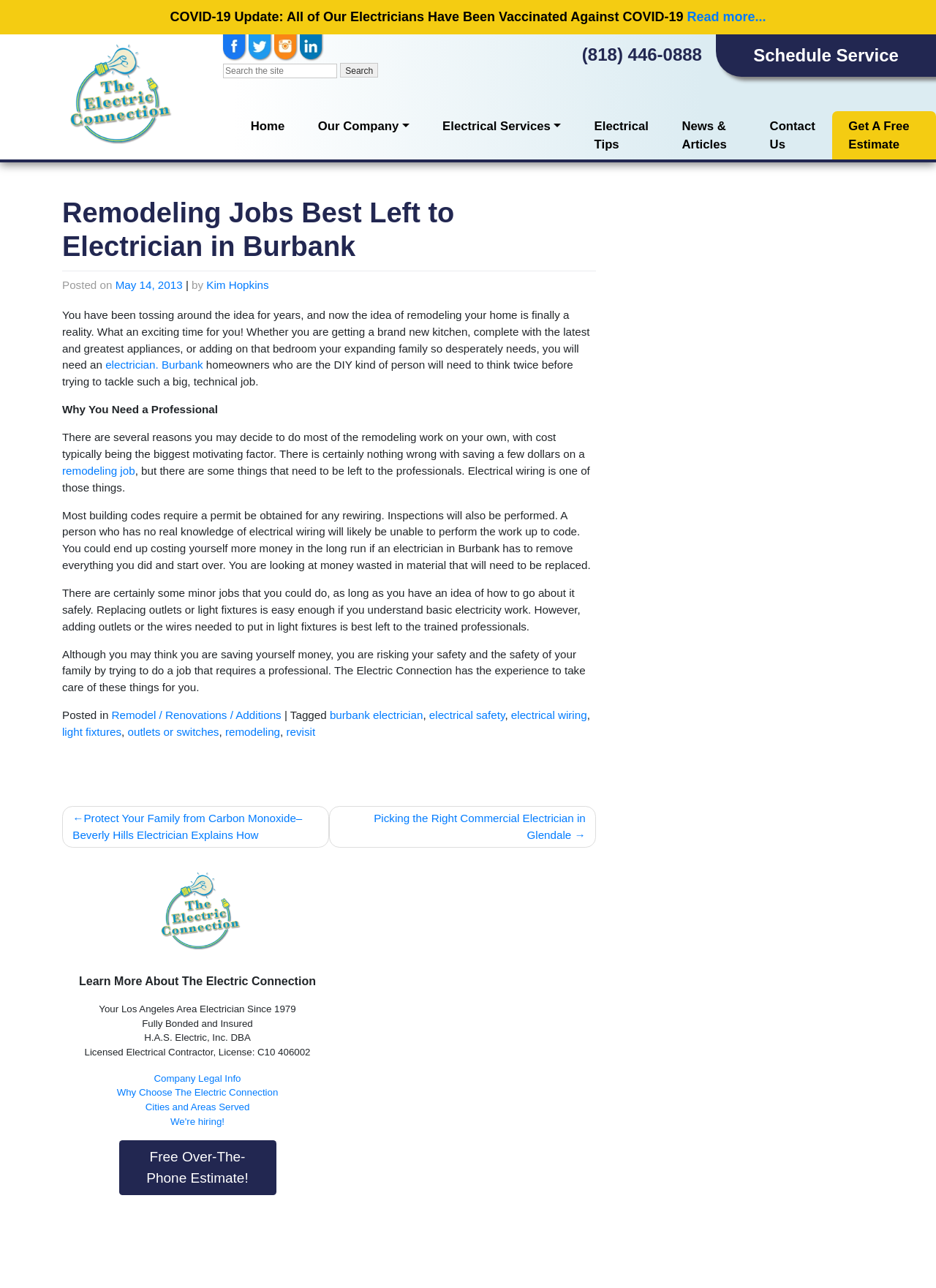Answer briefly with one word or phrase:
What type of services does the electrician company offer?

Electrical services